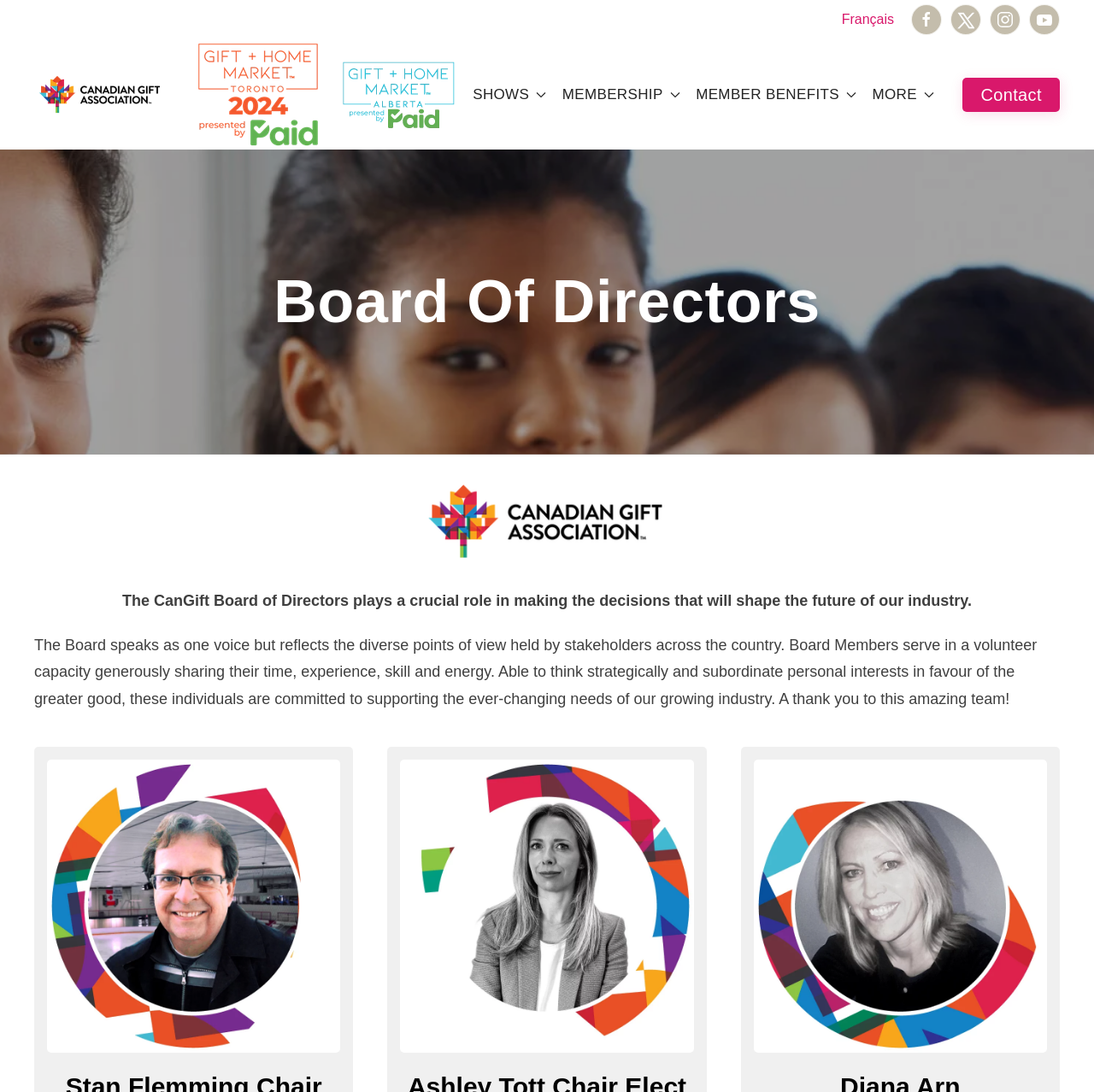Provide a thorough description of the webpage you see.

The webpage is about the Board of Directors of the Canadian Gift Association, CanGift. At the top left, there is a "Skip to main content" link. On the top right, there are four social media links, each accompanied by a small icon. Below these links, there is a row of navigation buttons, including "SHOWS", "MEMBERSHIP", "MEMBER BENEFITS", and "MORE", each with a small icon. 

To the right of the navigation buttons, there is a "Contact" link. Below the navigation row, there is a large heading that reads "Board Of Directors". Underneath the heading, there is a paragraph of text that describes the role of the Board of Directors in shaping the future of the industry. 

Below this paragraph, there is another block of text that explains the characteristics and contributions of the Board Members, who serve in a volunteer capacity. The text expresses gratitude to the Board Members for their dedication to the industry.